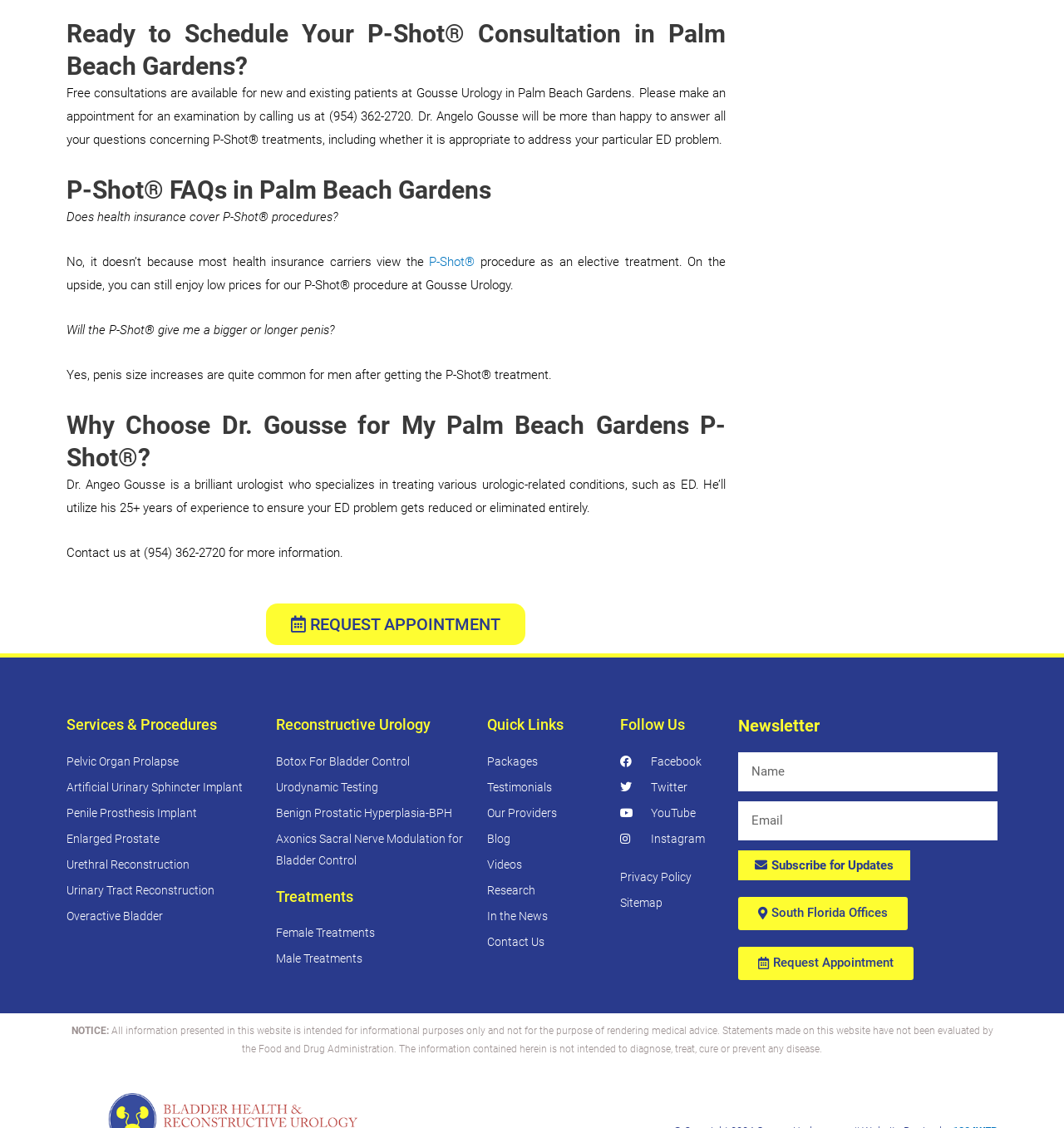Please determine the bounding box coordinates of the element to click on in order to accomplish the following task: "Read about Reconstructive Urology". Ensure the coordinates are four float numbers ranging from 0 to 1, i.e., [left, top, right, bottom].

[0.259, 0.635, 0.442, 0.65]